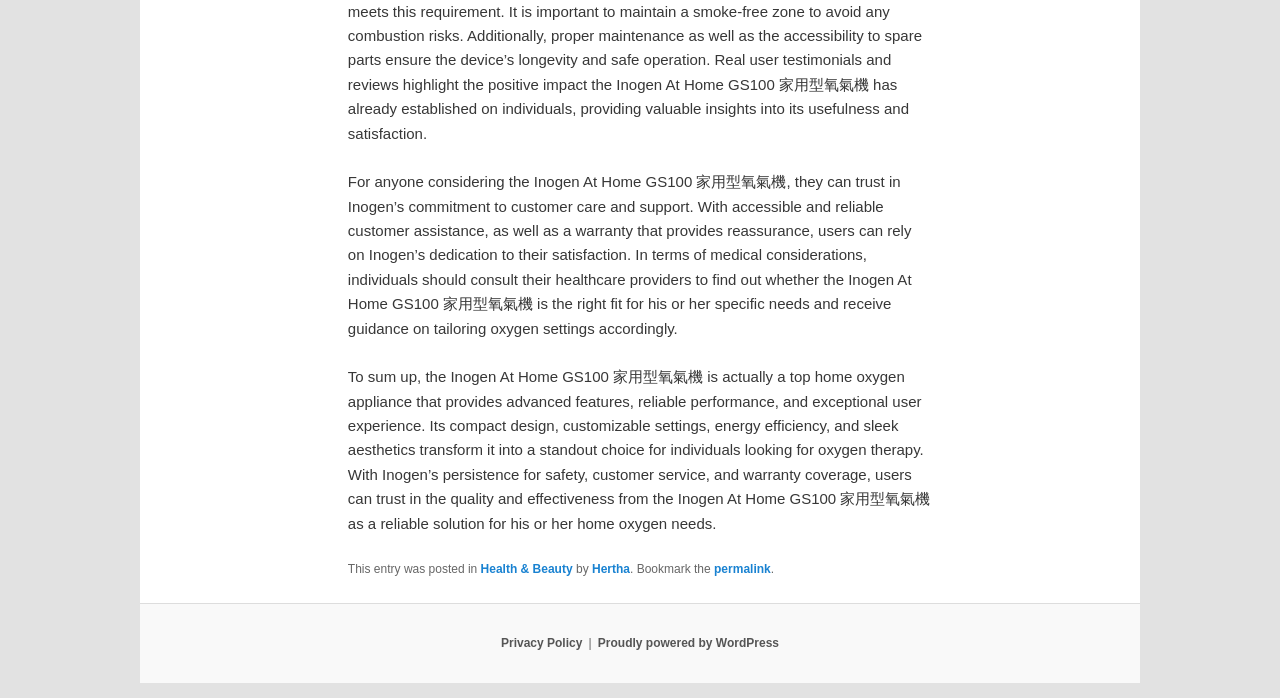Given the webpage screenshot and the description, determine the bounding box coordinates (top-left x, top-left y, bottom-right x, bottom-right y) that define the location of the UI element matching this description: Privacy Policy

[0.391, 0.911, 0.455, 0.931]